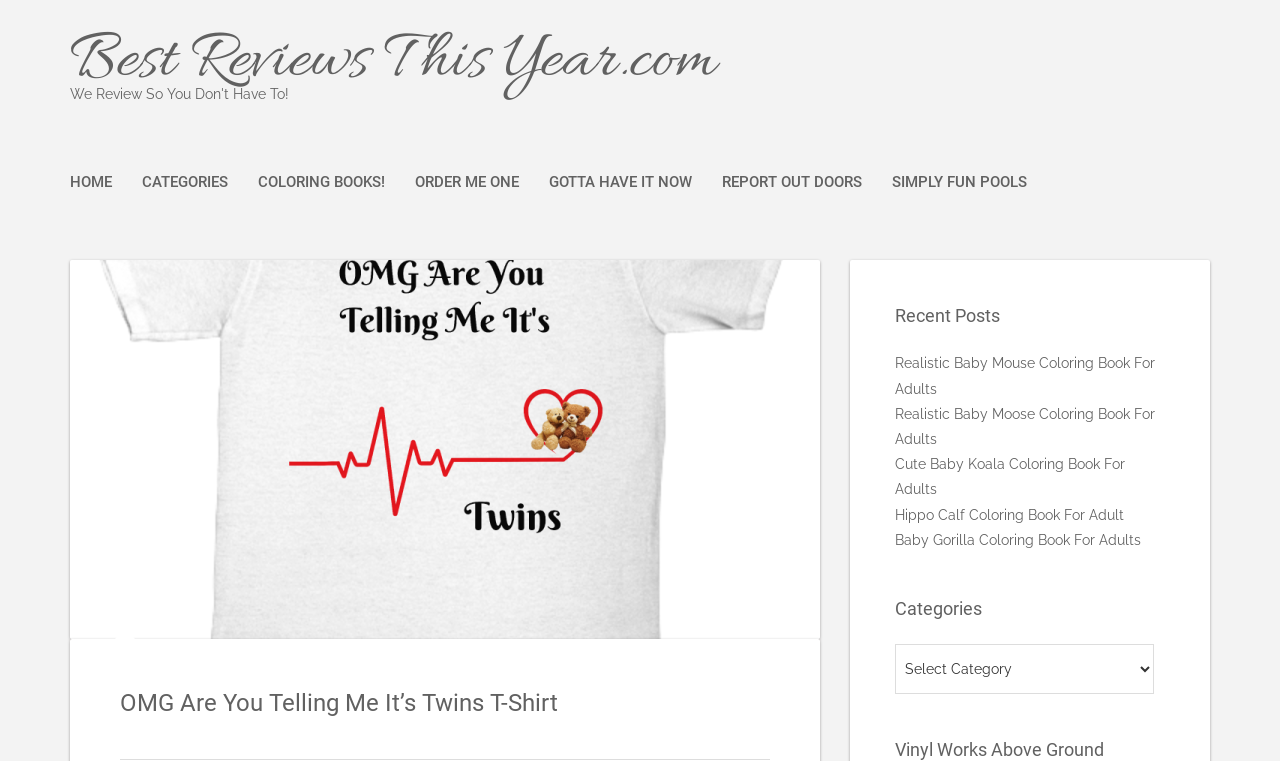Please specify the bounding box coordinates of the clickable section necessary to execute the following command: "view categories".

[0.111, 0.227, 0.178, 0.256]